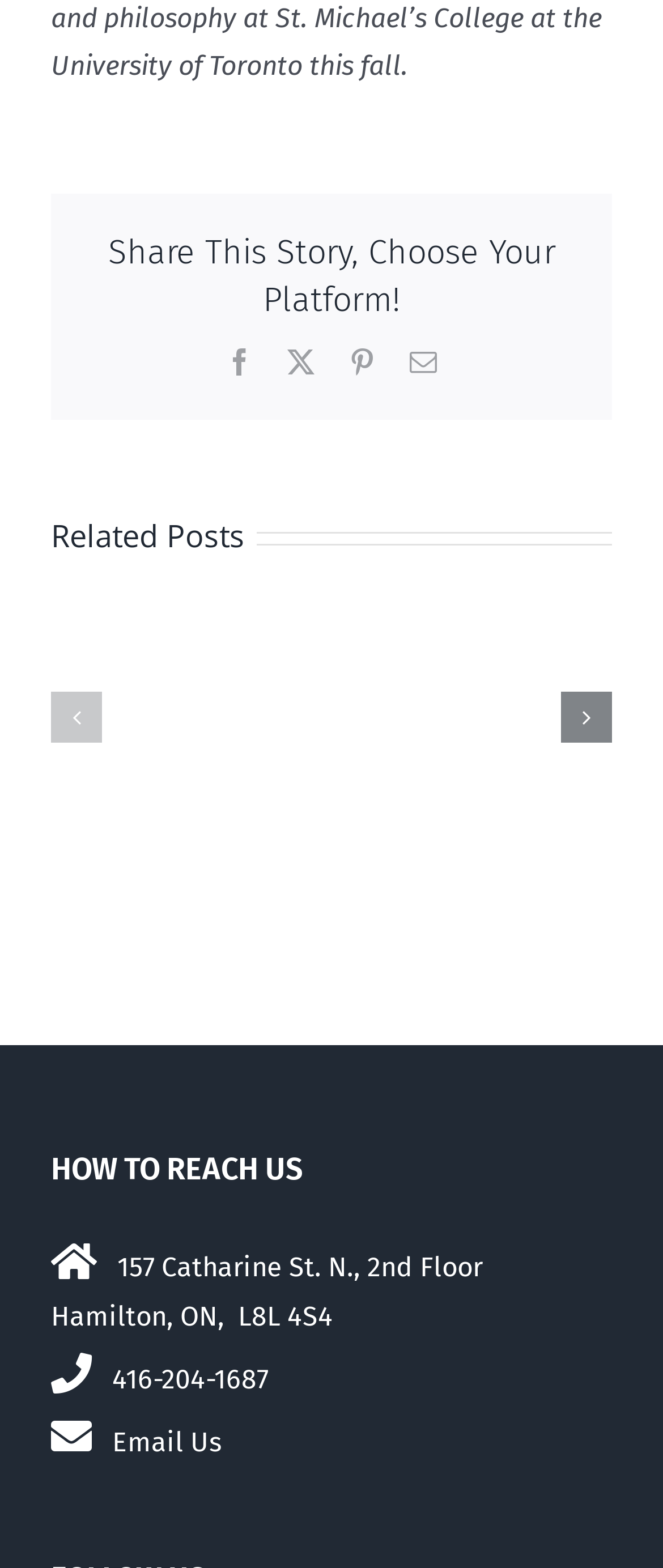Please identify the bounding box coordinates of the element that needs to be clicked to execute the following command: "Go to next slide". Provide the bounding box using four float numbers between 0 and 1, formatted as [left, top, right, bottom].

[0.846, 0.441, 0.923, 0.474]